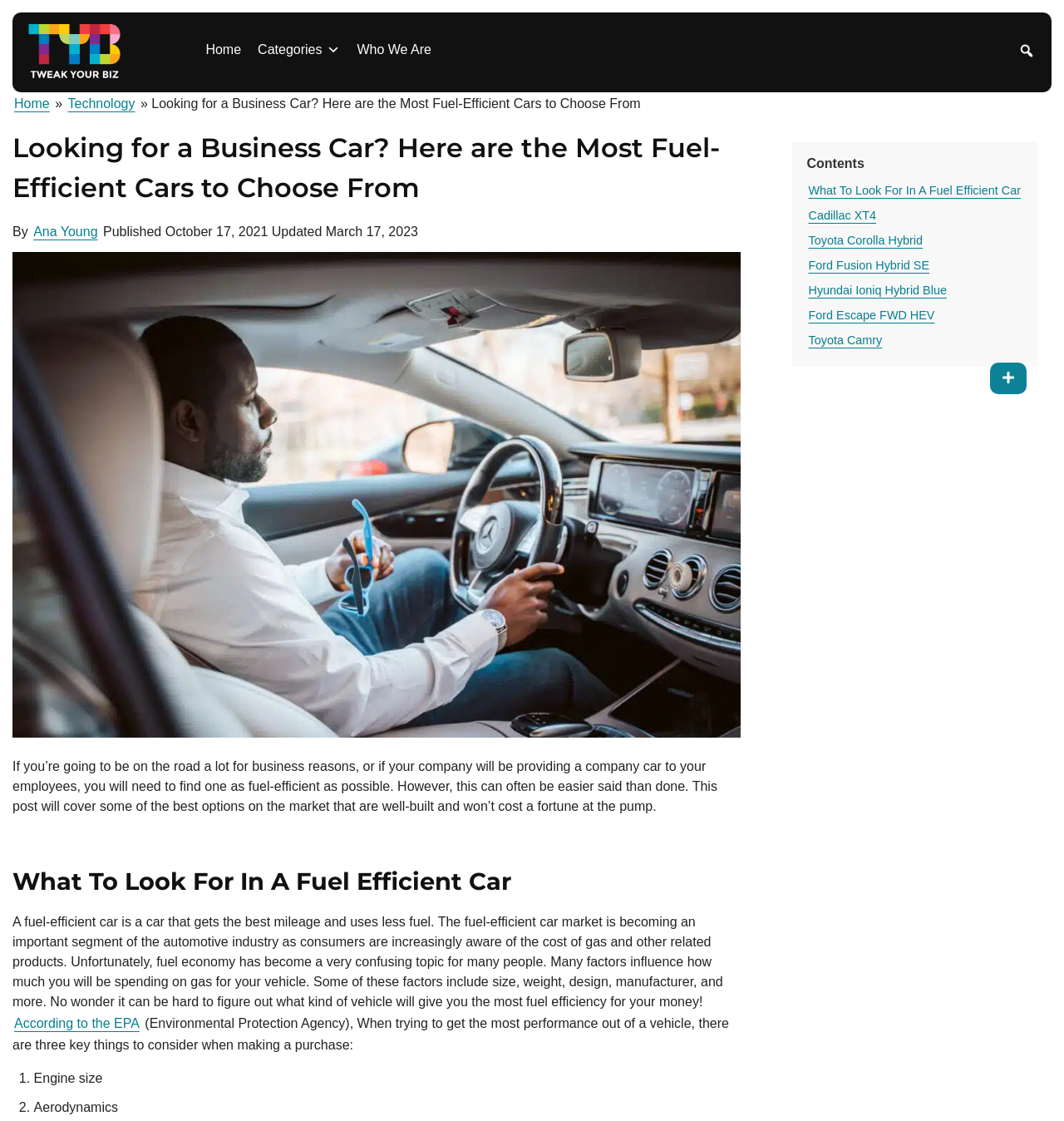Who wrote this article?
Using the visual information from the image, give a one-word or short-phrase answer.

Ana Young